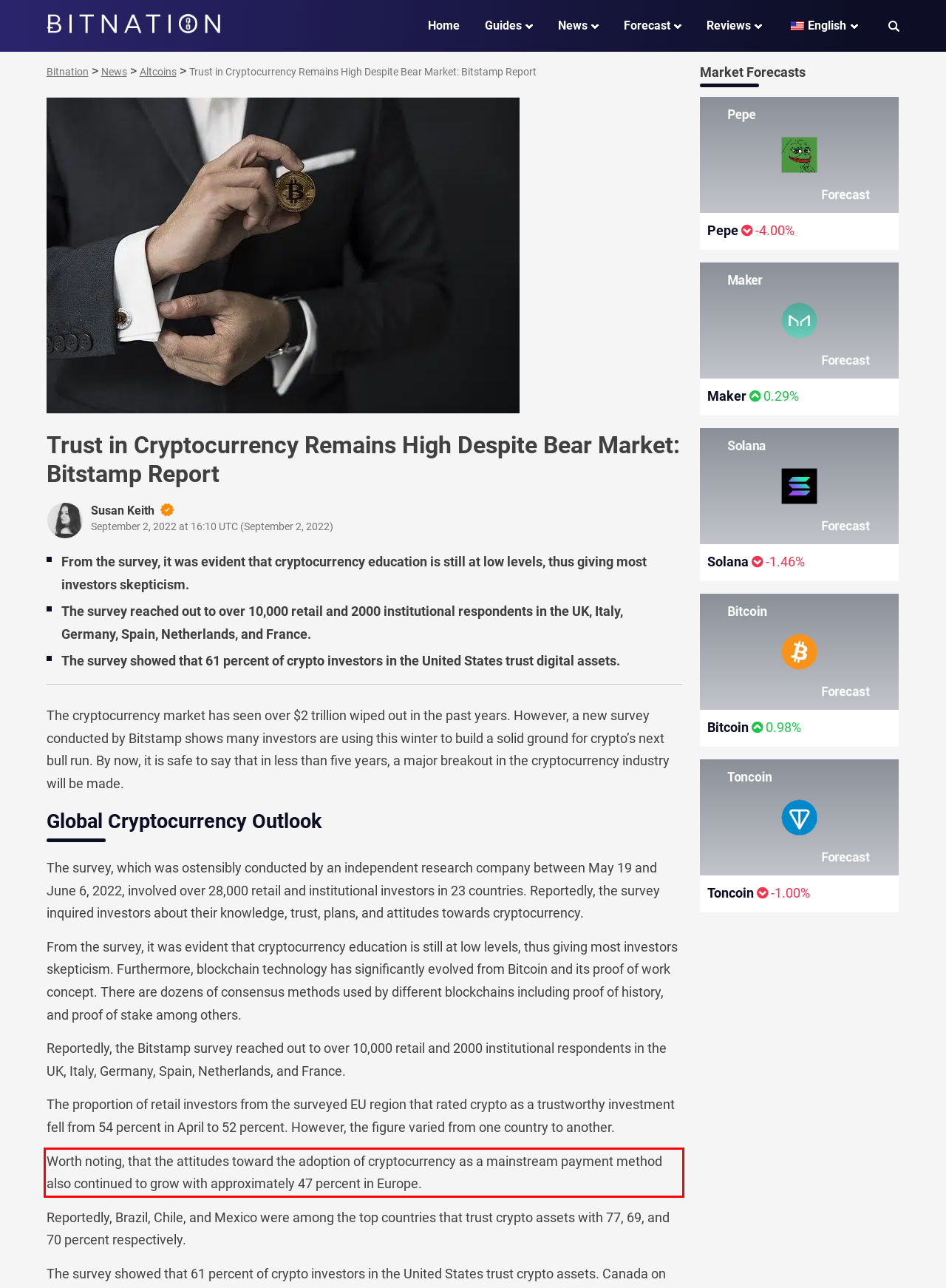Please perform OCR on the UI element surrounded by the red bounding box in the given webpage screenshot and extract its text content.

Worth noting, that the attitudes toward the adoption of cryptocurrency as a mainstream payment method also continued to grow with approximately 47 percent in Europe.